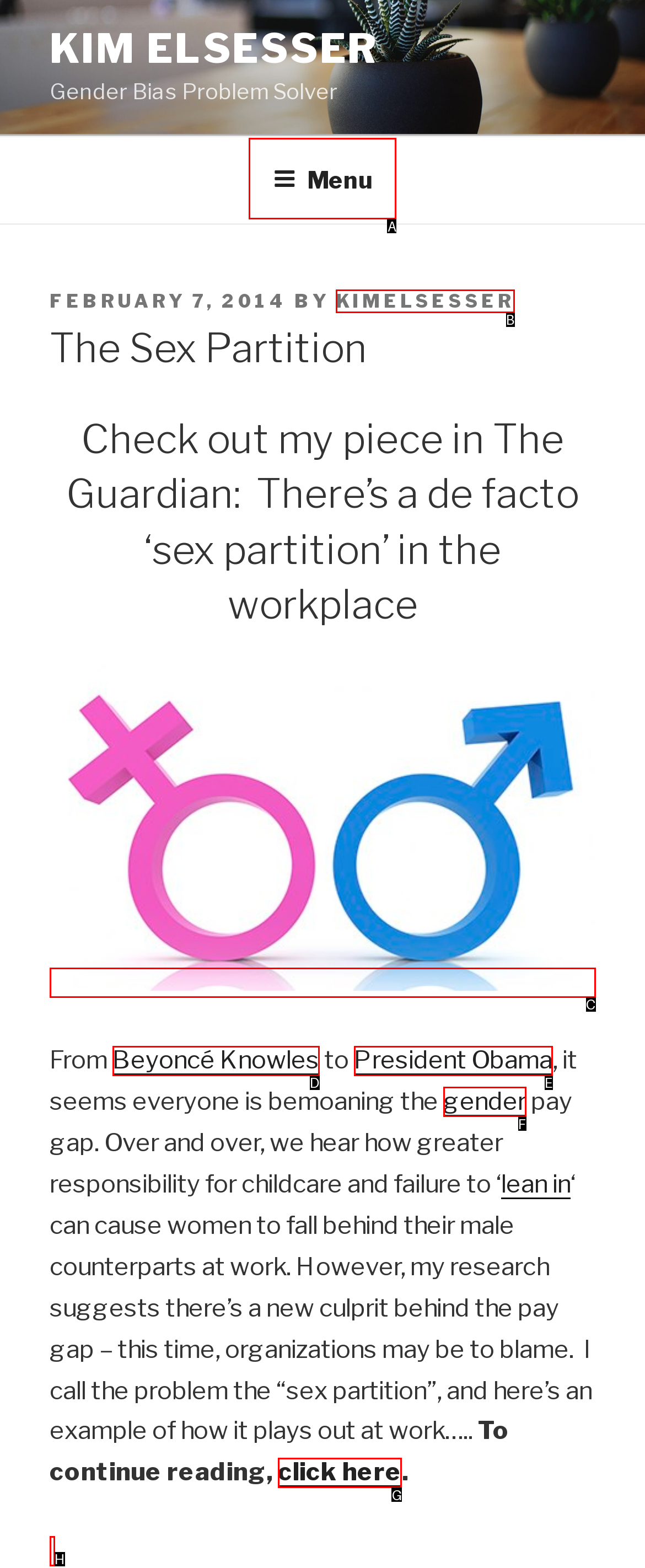Determine which HTML element to click on in order to complete the action: Continue reading the article.
Reply with the letter of the selected option.

G